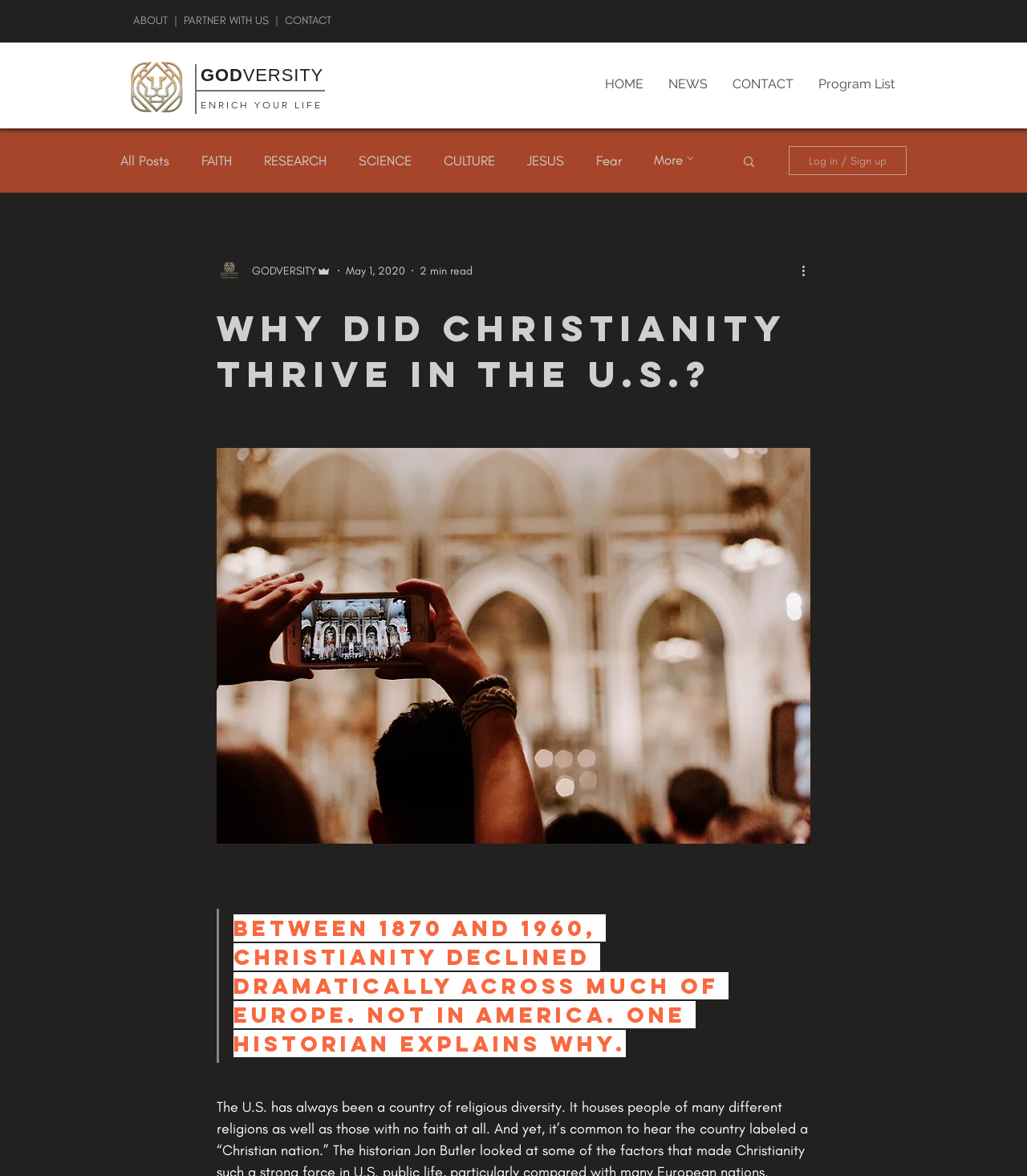What is the position of the search button?
Carefully examine the image and provide a detailed answer to the question.

I determined the answer by looking at the bounding box coordinates of the search button element, which has a high x2 value and a relatively low y1 value, indicating that it is located at the top right of the webpage.